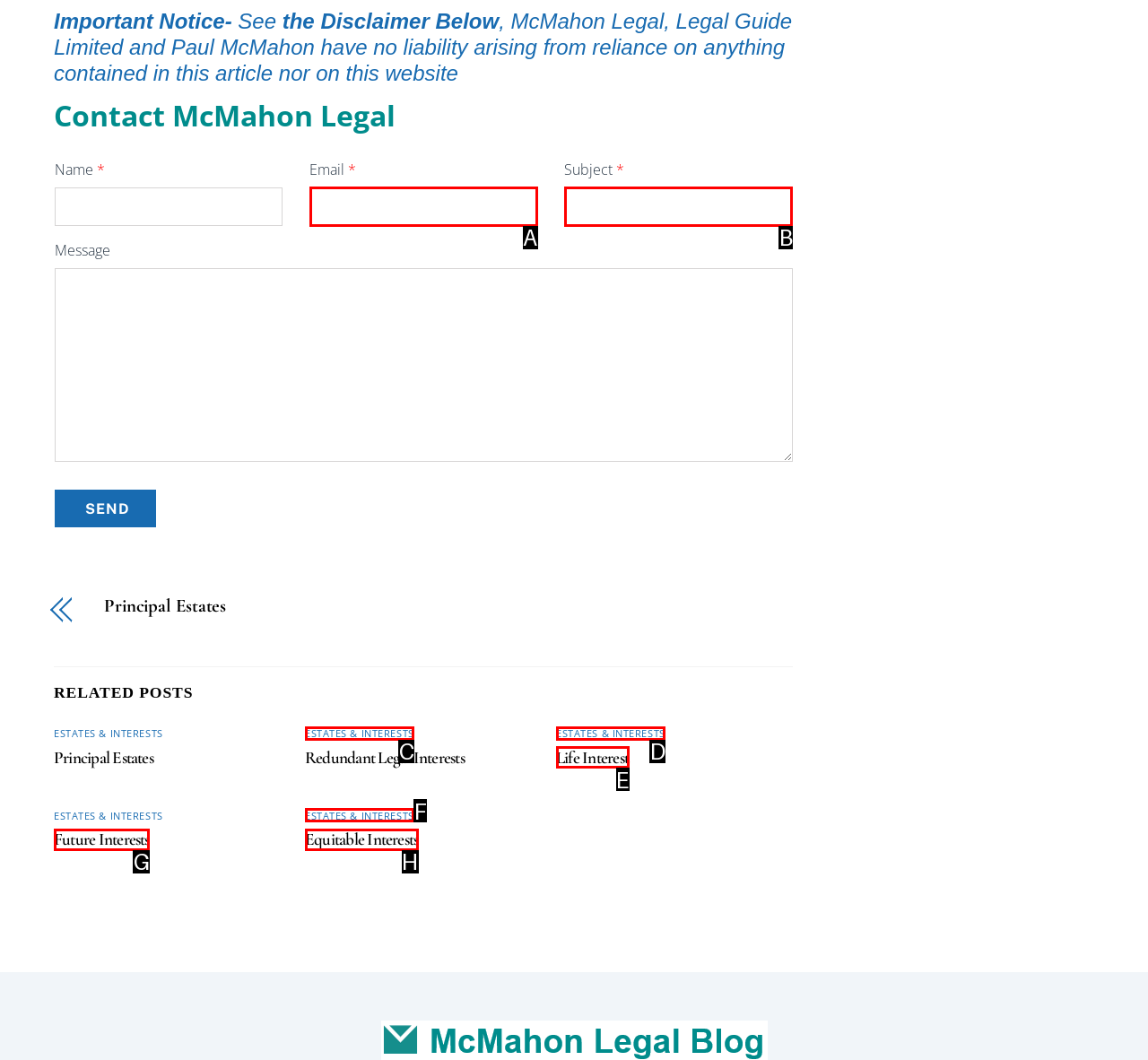Based on the description: Life Interest, select the HTML element that best fits. Reply with the letter of the correct choice from the options given.

E